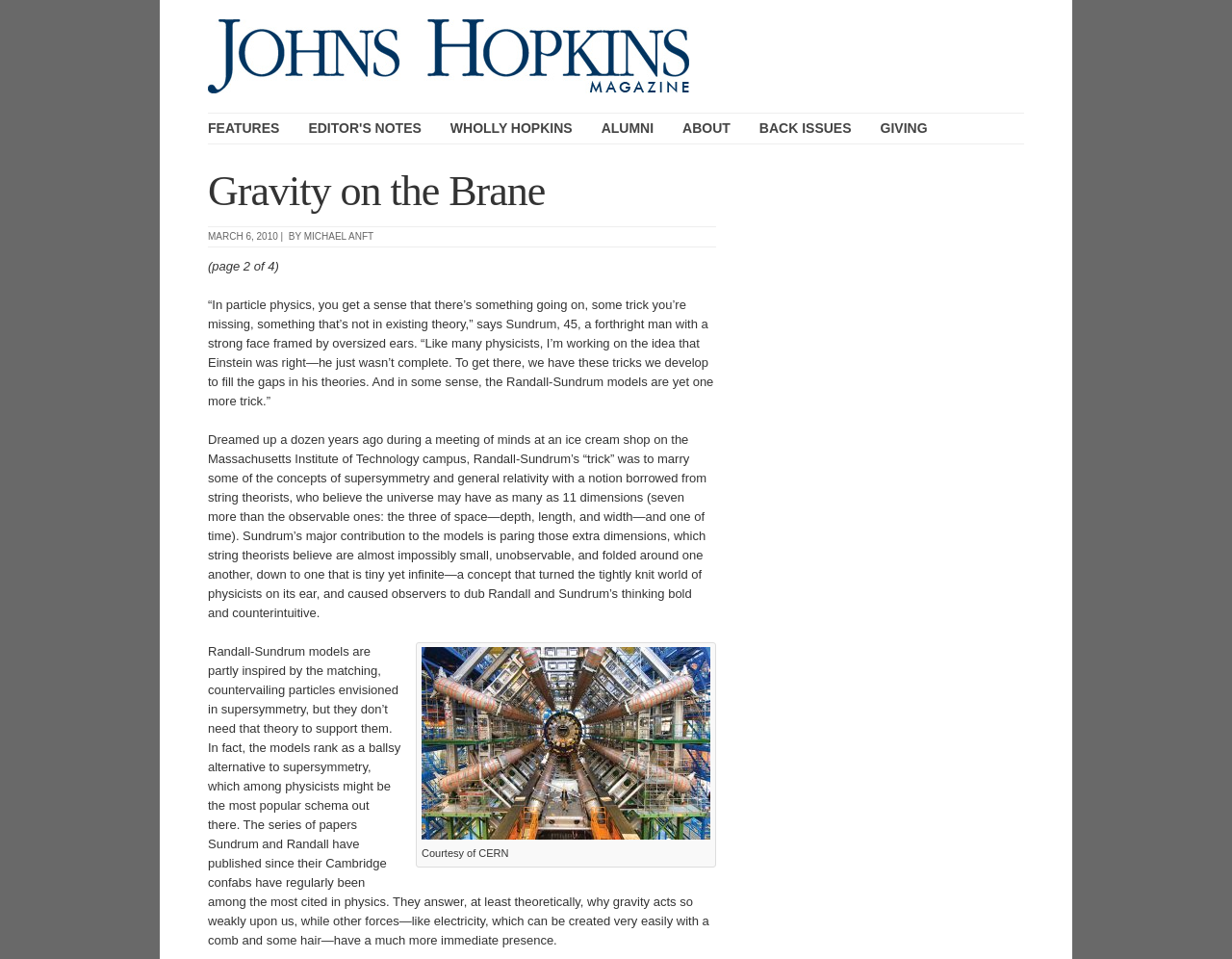Locate the bounding box coordinates of the clickable area to execute the instruction: "Search for HP WallArt Solution Apk". Provide the coordinates as four float numbers between 0 and 1, represented as [left, top, right, bottom].

None